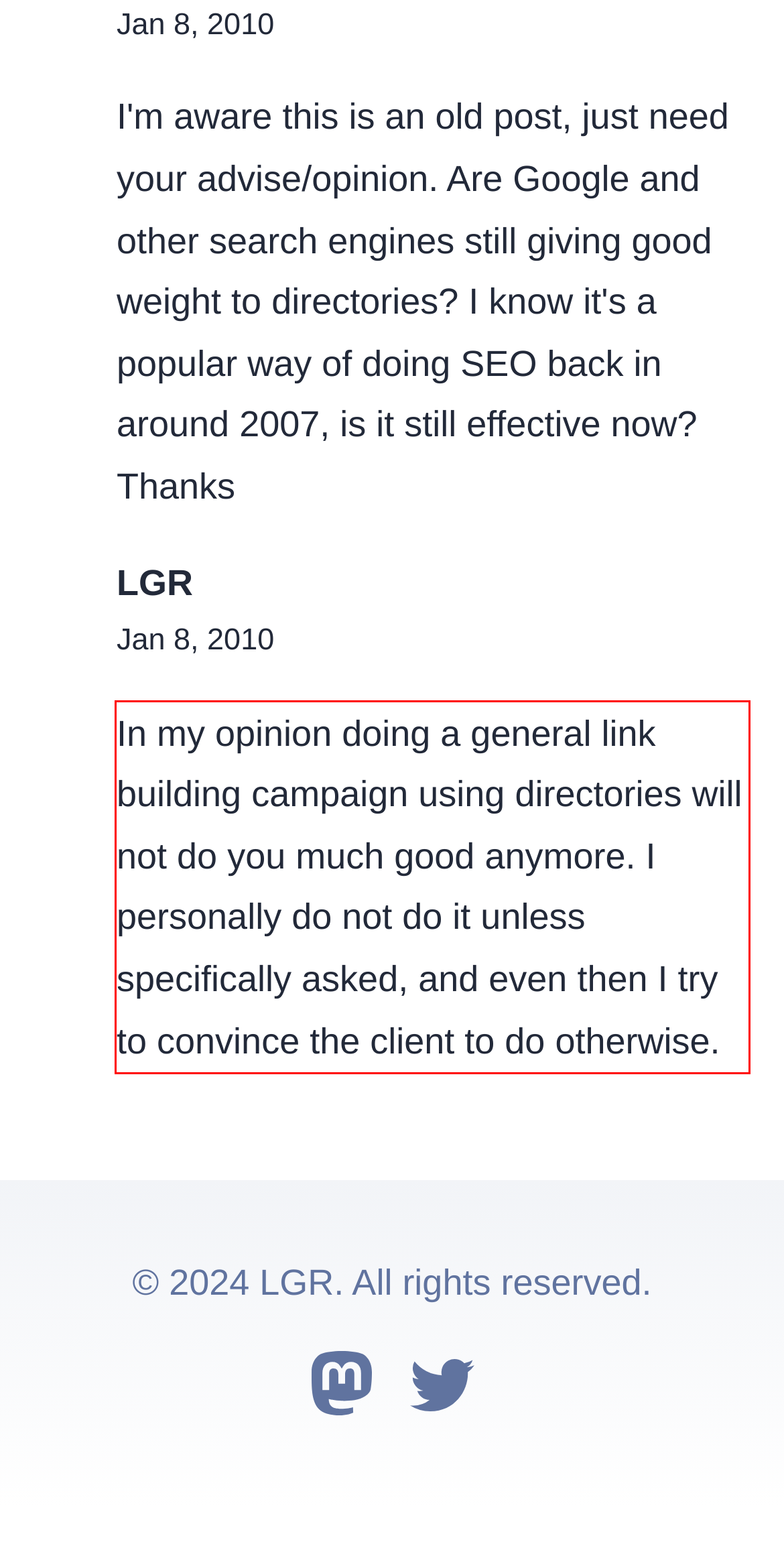By examining the provided screenshot of a webpage, recognize the text within the red bounding box and generate its text content.

In my opinion doing a general link building campaign using directories will not do you much good anymore. I personally do not do it unless specifically asked, and even then I try to convince the client to do otherwise.